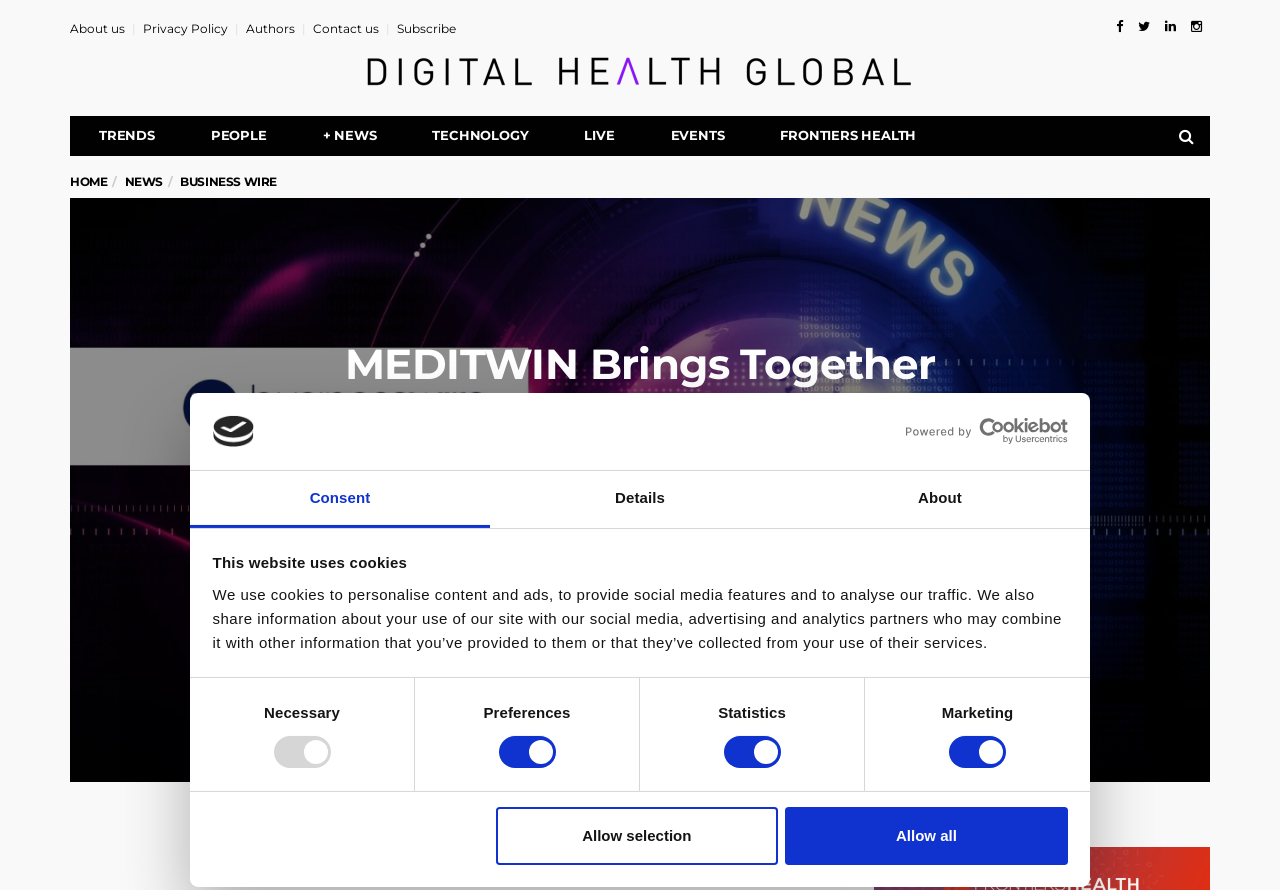Please identify the bounding box coordinates of the element I need to click to follow this instruction: "Click the 'About us' link".

[0.055, 0.024, 0.098, 0.04]